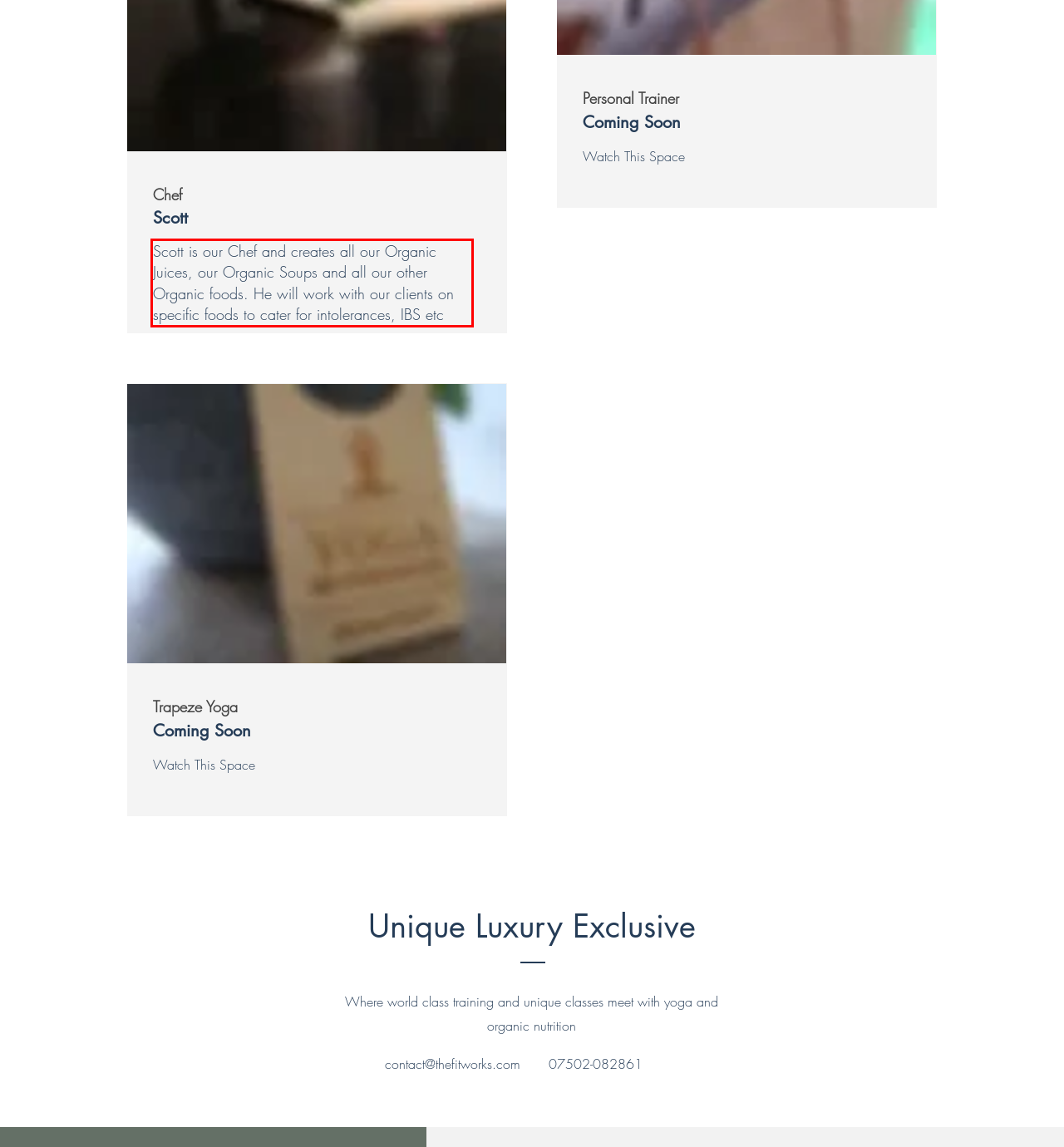The screenshot provided shows a webpage with a red bounding box. Apply OCR to the text within this red bounding box and provide the extracted content.

Scott is our Chef and creates all our Organic Juices, our Organic Soups and all our other Organic foods. He will work with our clients on specific foods to cater for intolerances, IBS etc